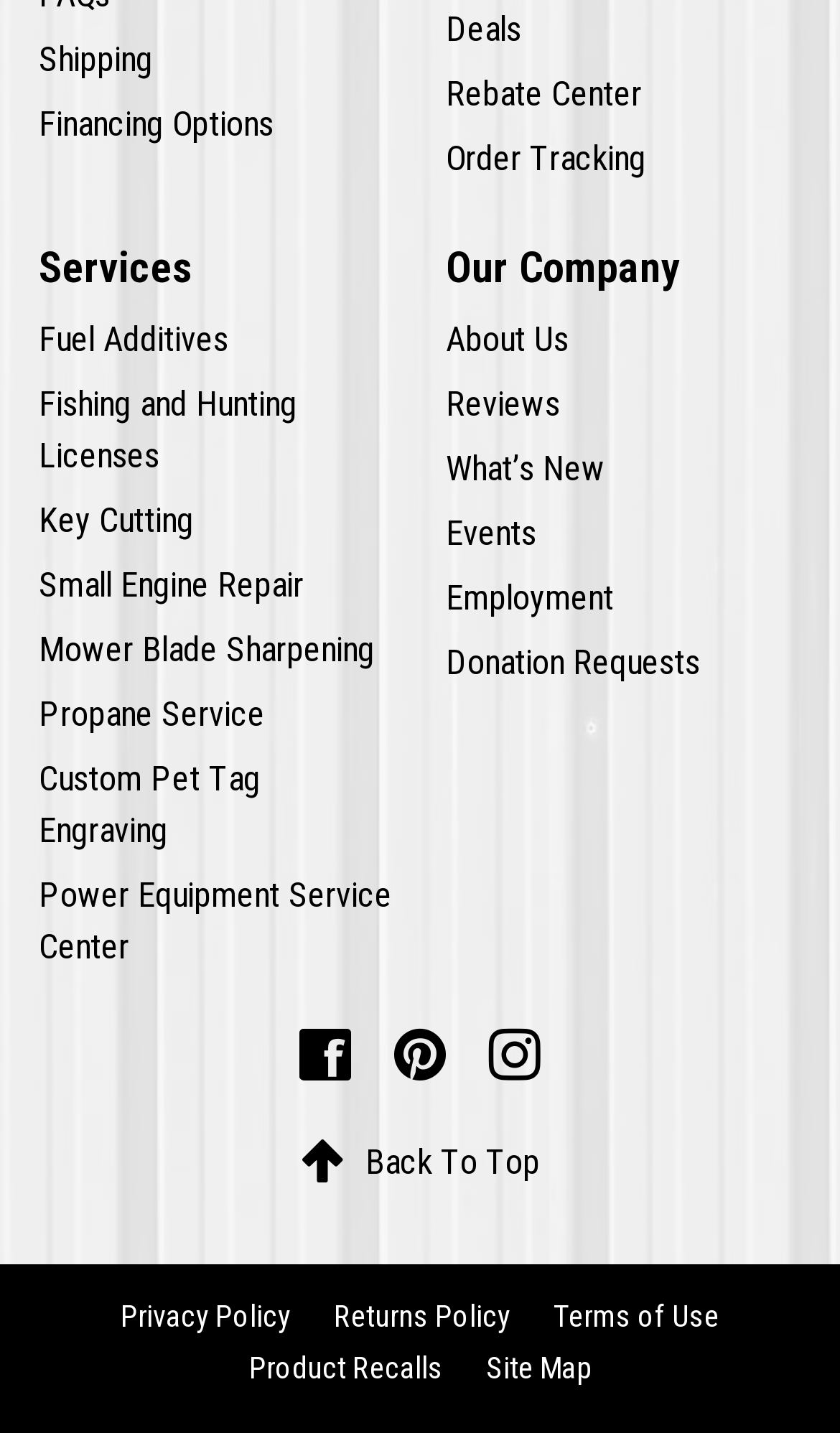What services are offered by this company?
Analyze the image and deliver a detailed answer to the question.

Based on the links provided under the 'Services' heading, this company offers various services such as fuel additives, fishing and hunting licenses, key cutting, small engine repair, mower blade sharpening, propane service, custom pet tag engraving, and power equipment service center.